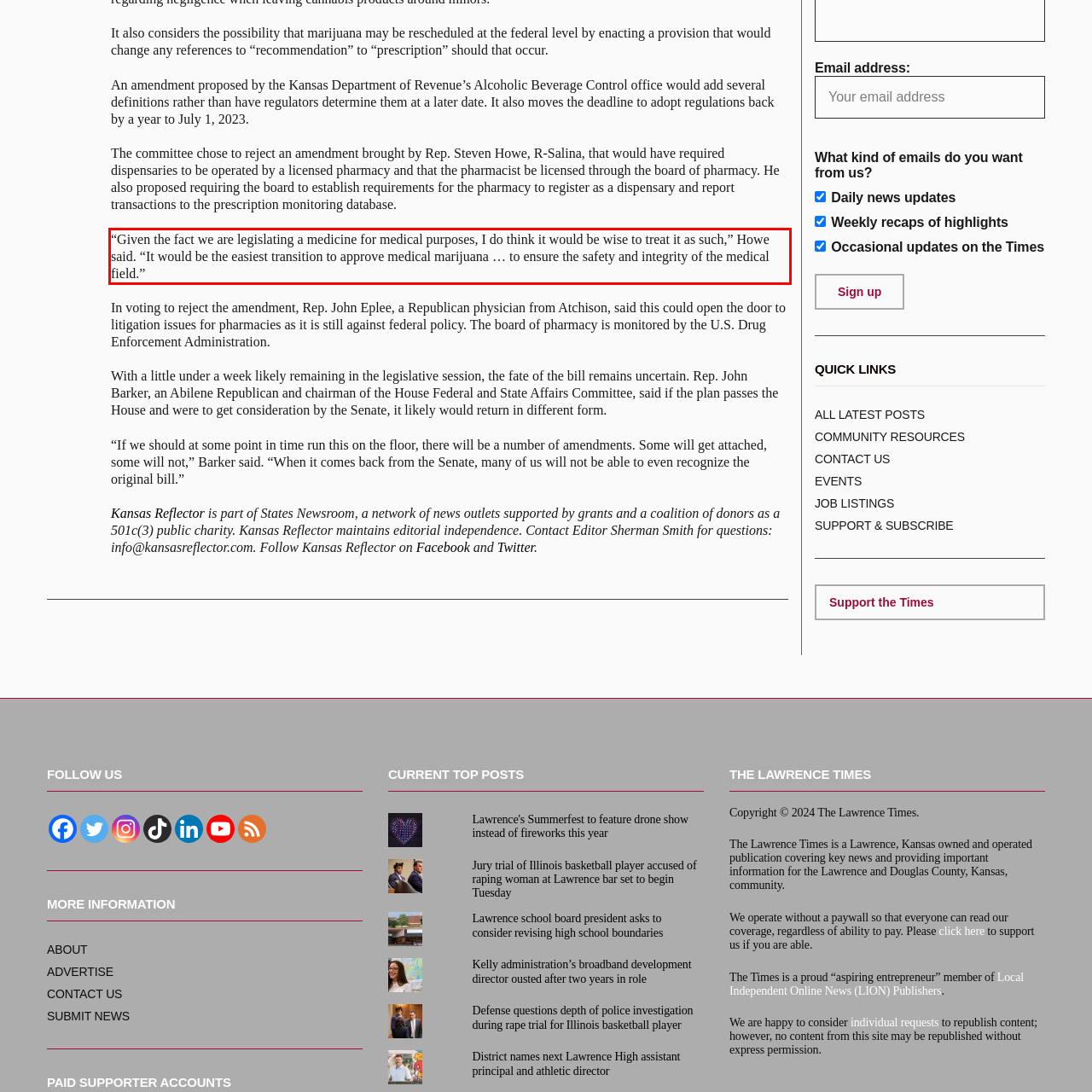View the screenshot of the webpage and identify the UI element surrounded by a red bounding box. Extract the text contained within this red bounding box.

“Given the fact we are legislating a medicine for medical purposes, I do think it would be wise to treat it as such,” Howe said. “It would be the easiest transition to approve medical marijuana … to ensure the safety and integrity of the medical field.”